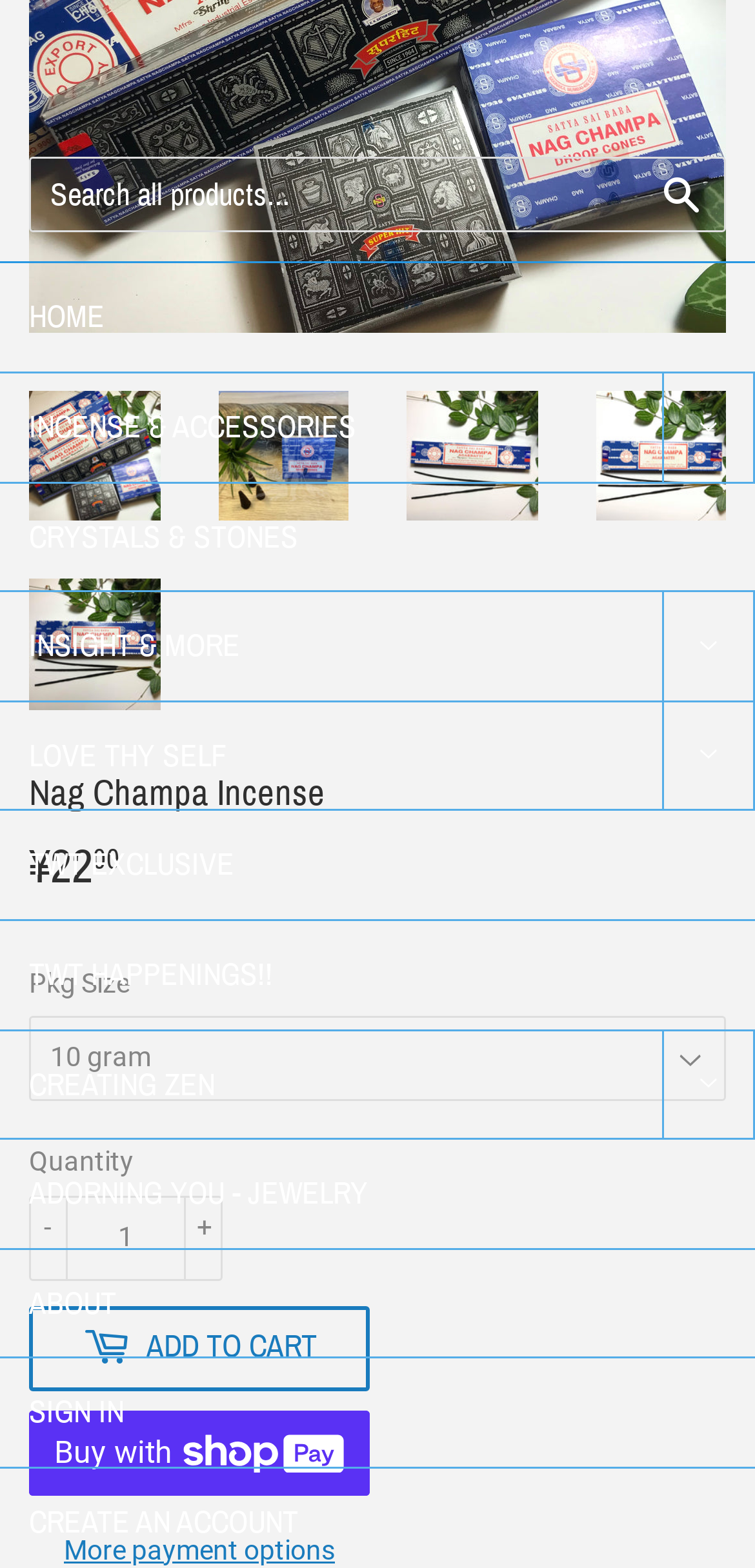How many images of Nag Champa Incense are displayed?
Please give a detailed and thorough answer to the question, covering all relevant points.

There are 4 images of Nag Champa Incense displayed because there are 4 link elements with the text 'Nag Champa Incense' and each of them has an image element as its child.